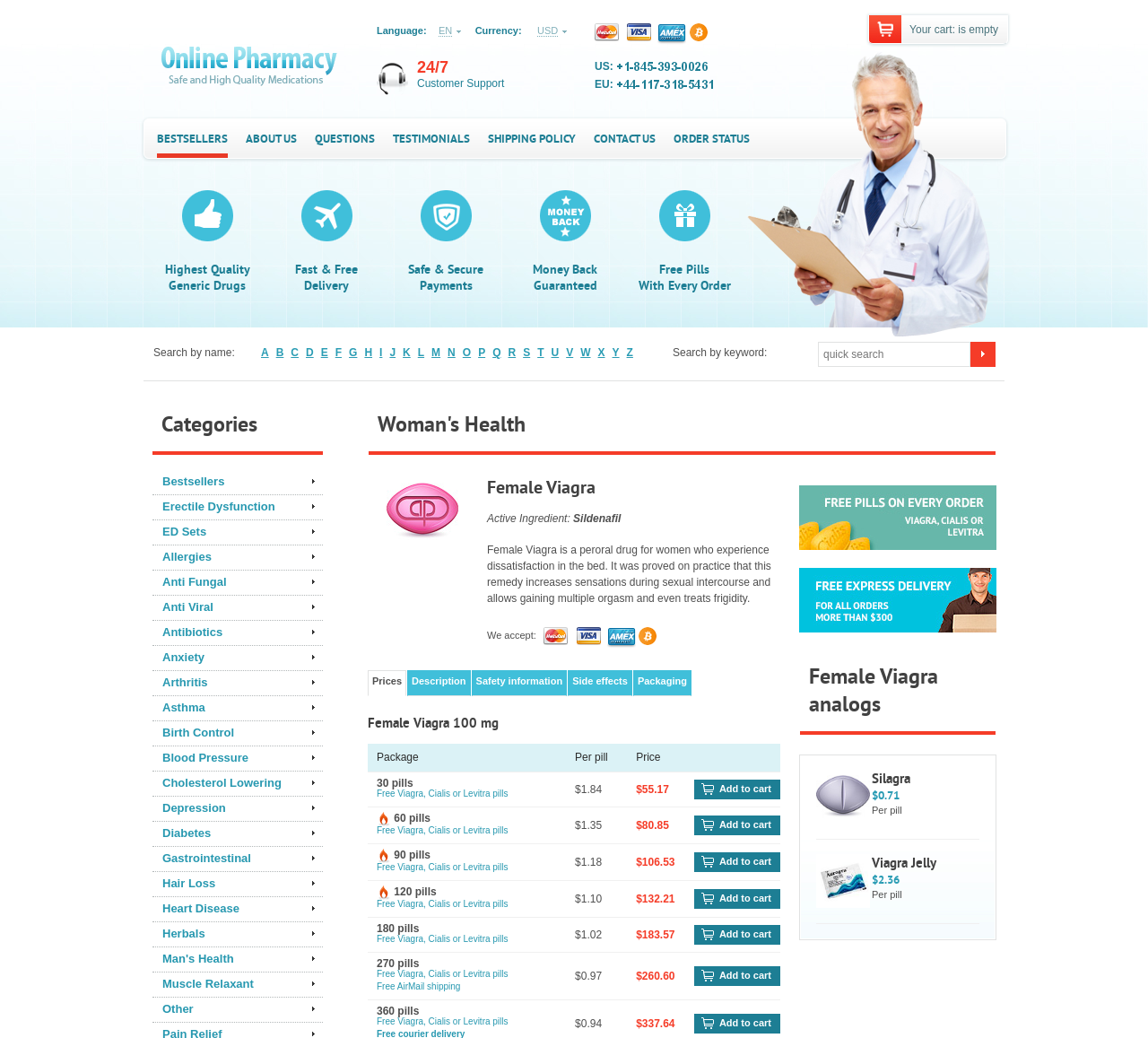Please provide a detailed answer to the question below based on the screenshot: 
What is the language of the website?

The language of the website can be determined by looking at the 'Language:' section at the top of the webpage, where it says 'EN'.